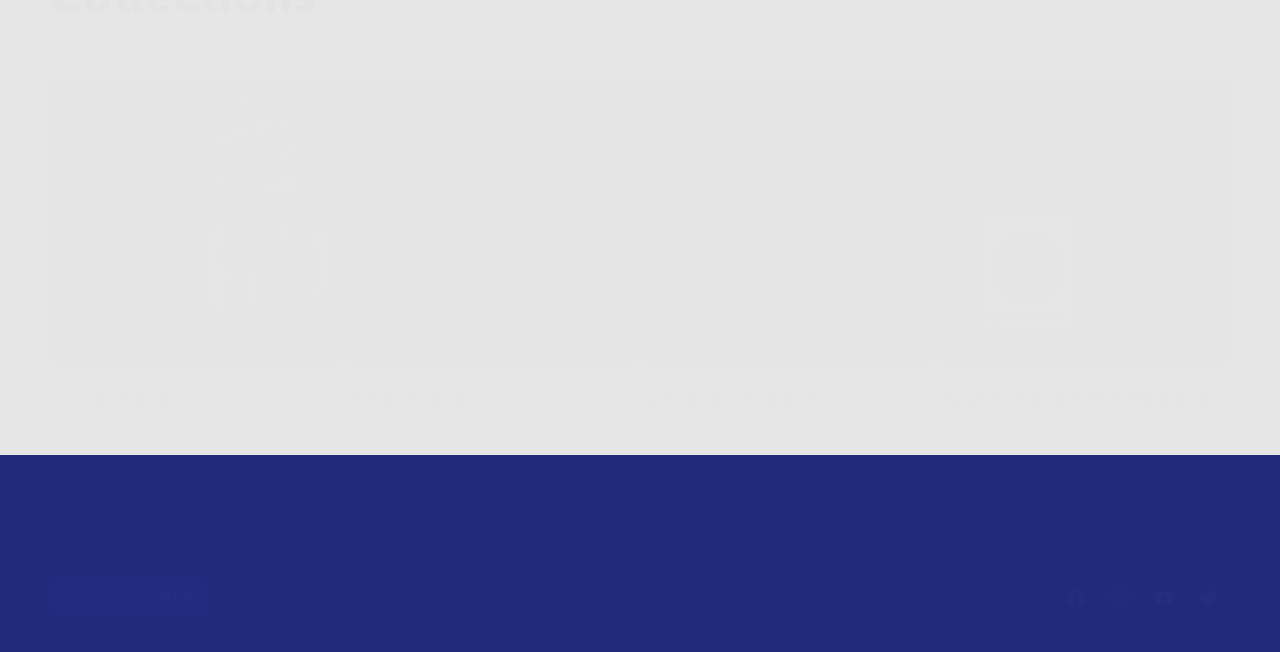Please find and report the bounding box coordinates of the element to click in order to perform the following action: "View Collectibles". The coordinates should be expressed as four float numbers between 0 and 1, in the format [left, top, right, bottom].

[0.039, 0.589, 0.267, 0.633]